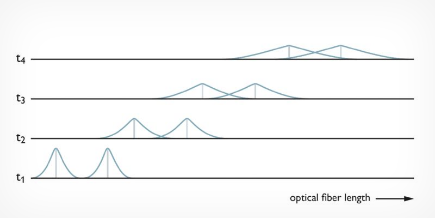Why is understanding signal dispersion important?
Provide a detailed answer to the question, using the image to inform your response.

Understanding signal dispersion is vital for ensuring reliable, high-quality data transmission in optical fiber systems because dispersion can limit data rates and transmission bandwidths, leading to potential transmission errors. By understanding signal dispersion, engineers can design and implement strategies to mitigate its effects and ensure reliable data transmission.